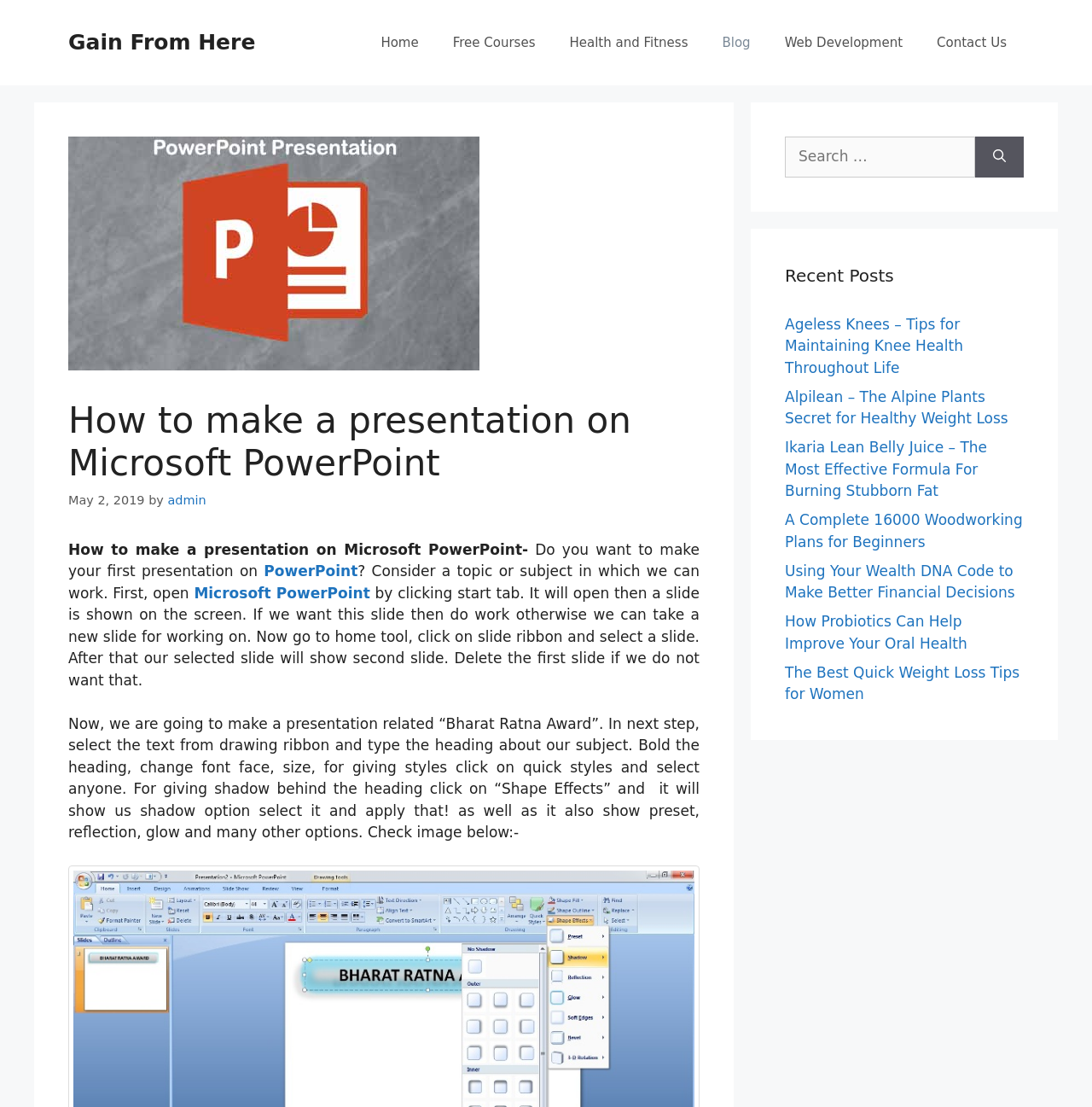Locate the bounding box coordinates of the clickable region to complete the following instruction: "Read the 'How to make a presentation on Microsoft PowerPoint' article."

[0.062, 0.361, 0.641, 0.439]